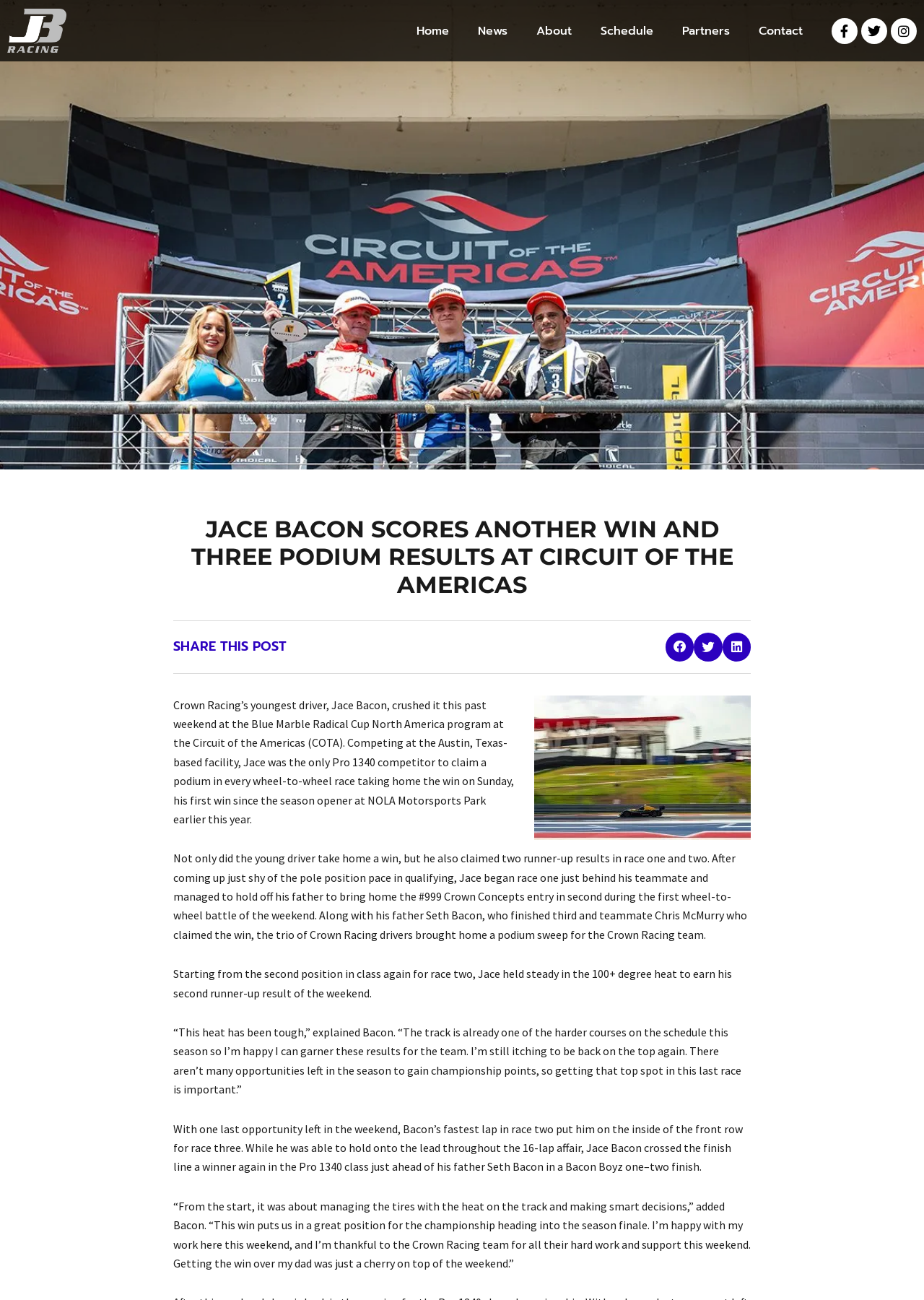Who is the driver mentioned in the article?
Refer to the image and give a detailed answer to the question.

The article mentions Jace Bacon as the Crown Racing's youngest driver who competed at the Circuit of the Americas (COTA) and achieved a win and three podium results.